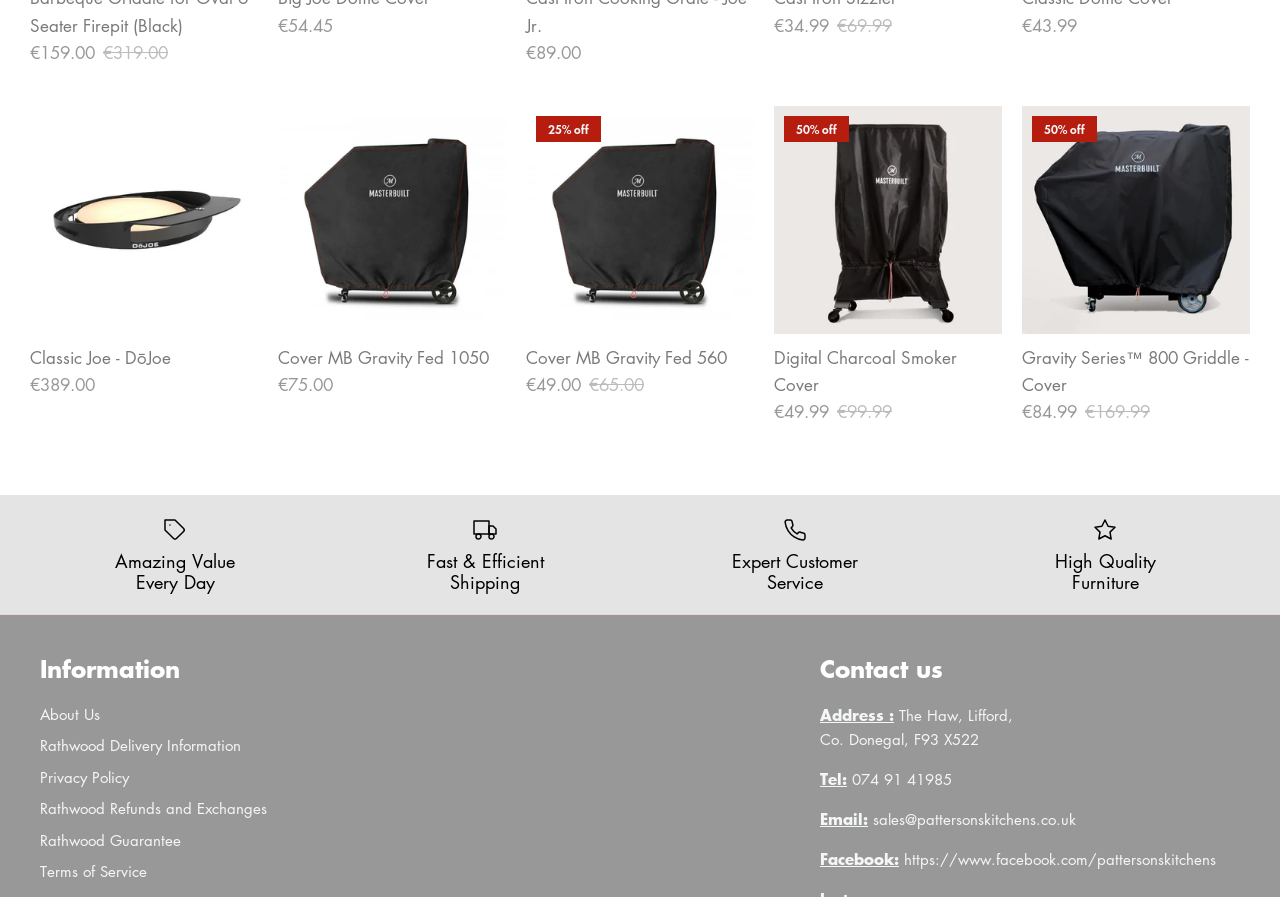What is the address of the company?
Look at the image and answer the question with a single word or phrase.

The Haw, Lifford, Co. Donegal, F93 X522